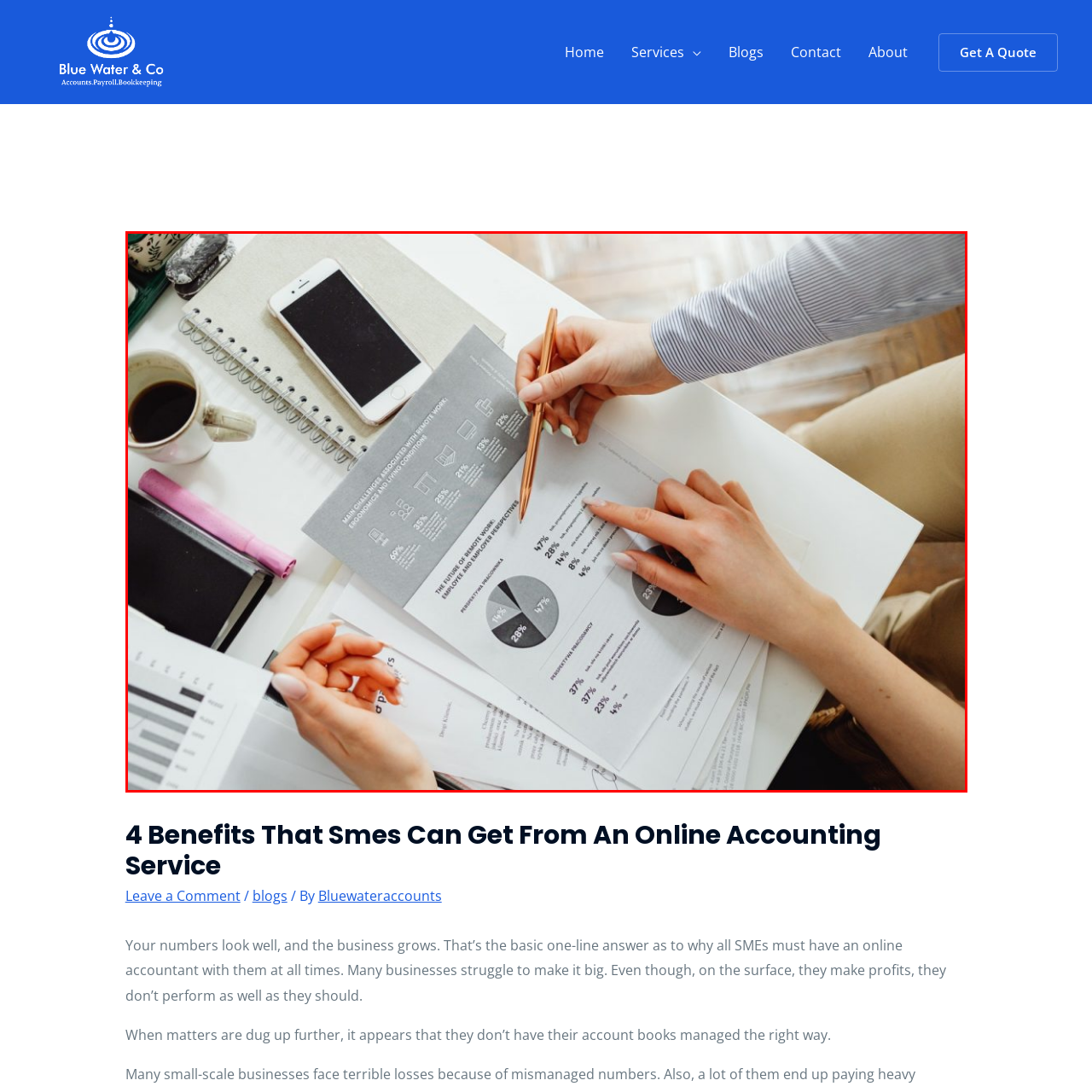Look closely at the image highlighted by the red bounding box and supply a detailed explanation in response to the following question: What is the person holding in their hand?

In the image, one person is holding a stylus, which they are using to point to a specific chart on the financial document, indicating that they are actively engaged in the analysis and discussion.